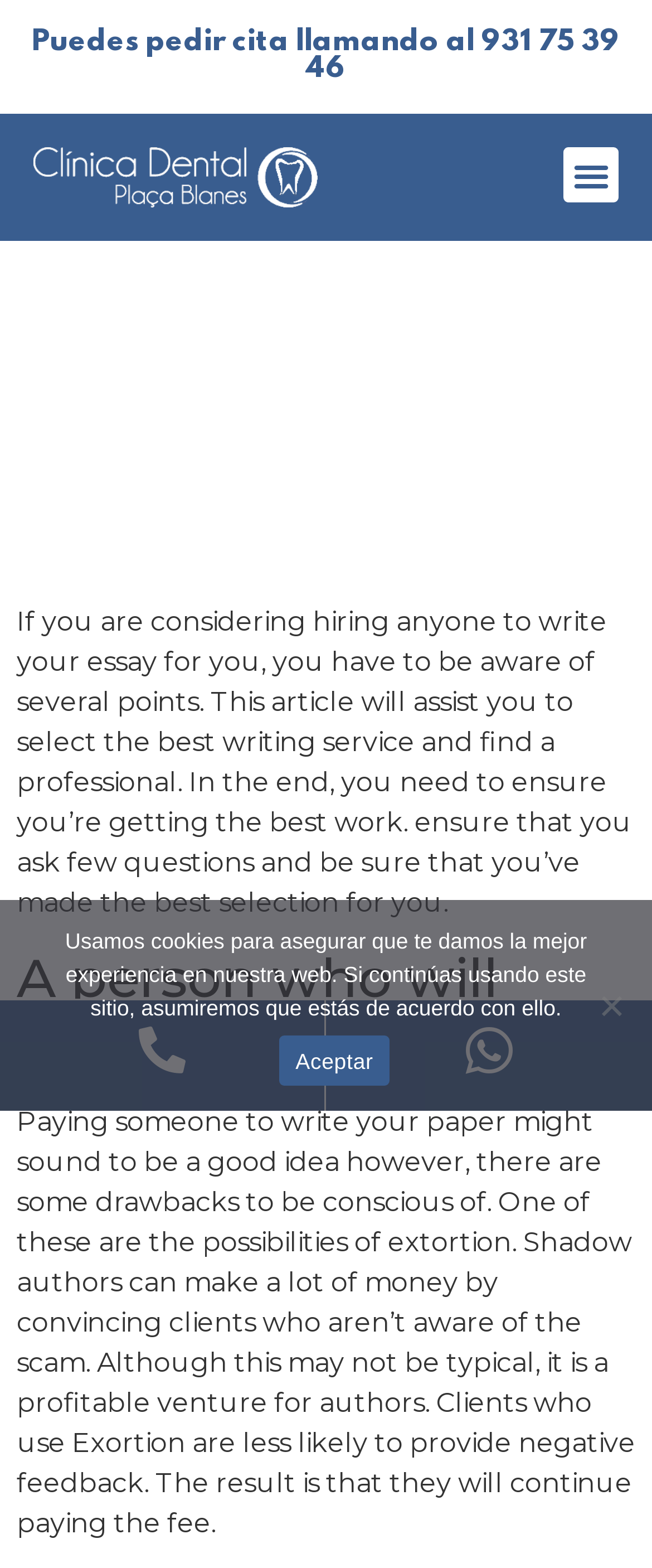What is the tone of the article towards hiring someone to write your essay?
Provide a detailed and well-explained answer to the question.

The tone of the article towards hiring someone to write your essay is cautious, as it highlights the potential drawbacks and emphasizes the importance of selecting the best writing service and ensuring you get the best work.